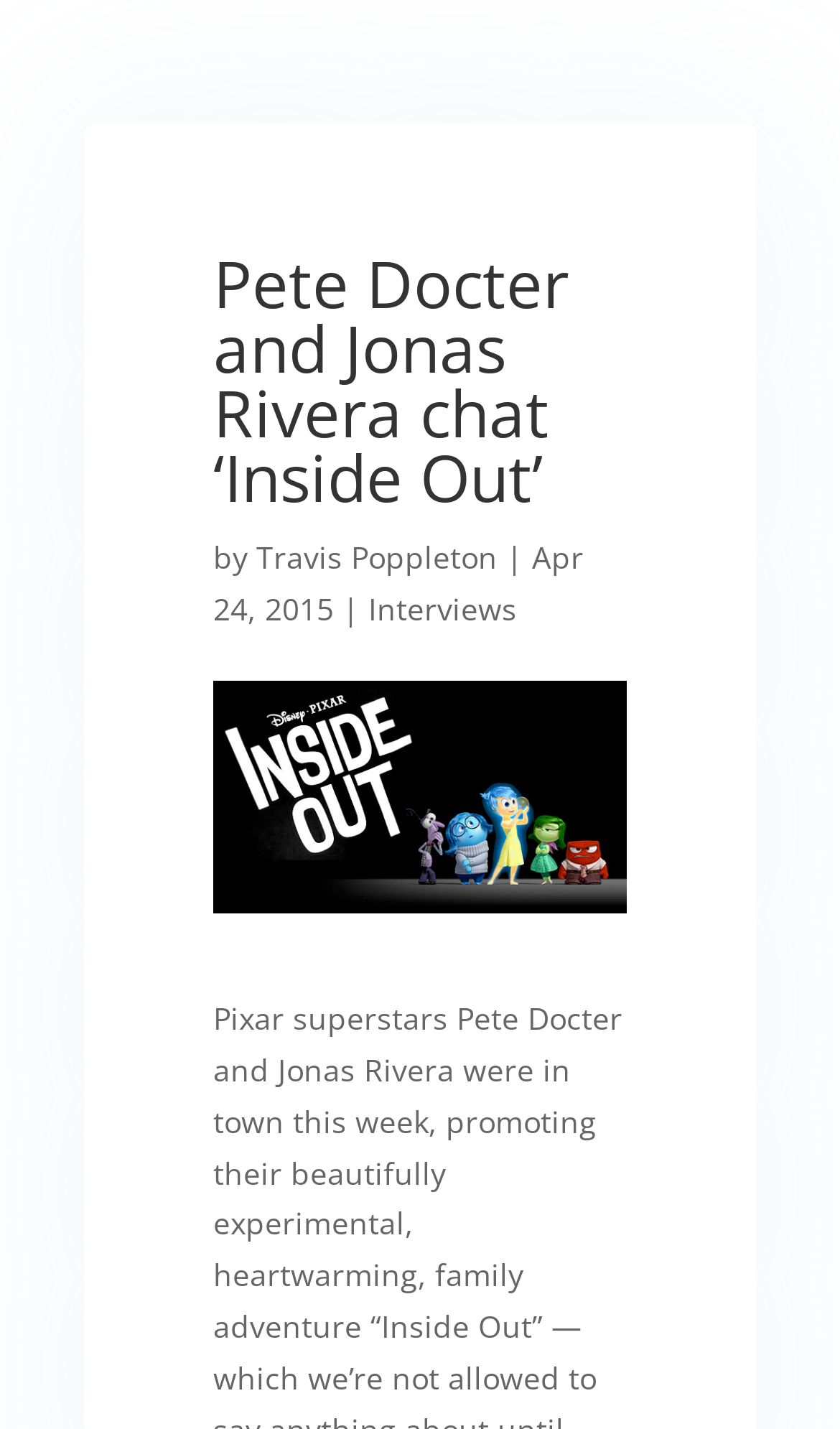From the given element description: "Travis Poppleton", find the bounding box for the UI element. Provide the coordinates as four float numbers between 0 and 1, in the order [left, top, right, bottom].

[0.305, 0.375, 0.592, 0.404]